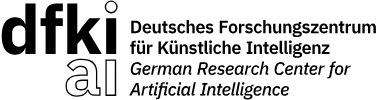What is the English translation of the full name?
Give a single word or phrase as your answer by examining the image.

German Research Center for Artificial Intelligence